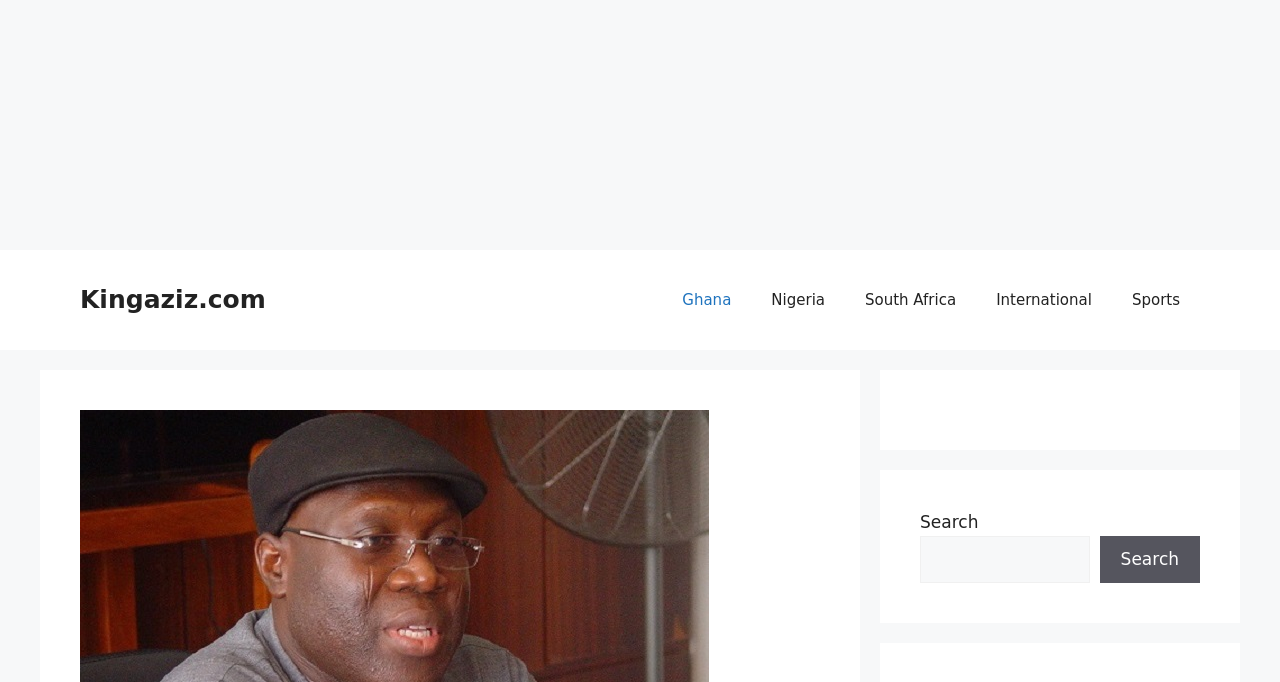Create an elaborate caption that covers all aspects of the webpage.

The webpage appears to be a news article page from Kingaziz.com. At the top, there is a banner with the site's name, "Kingaziz.com", positioned near the top left corner of the page. Below the banner, there is a primary navigation menu with links to different sections, including "Ghana", "Nigeria", "South Africa", "International", and "Sports", aligned horizontally across the page.

The main content of the page is not explicitly described in the accessibility tree, but the meta description suggests that it is an article about Inusah Fuseini, a member of the National Democratic Congress (NDC), who has labelled those calling for a change in minority leadership in parliament as ignorant.

On the right side of the page, there are two complementary sections, one above the other. The top section is positioned near the top right corner of the page, while the bottom section is positioned near the middle right side of the page. The bottom section contains a search function, consisting of a "Search" label, a search box, and a "Search" button, aligned vertically.

There are no images explicitly mentioned in the accessibility tree, but the presence of complementary sections suggests that there may be additional content or advertisements on the page.